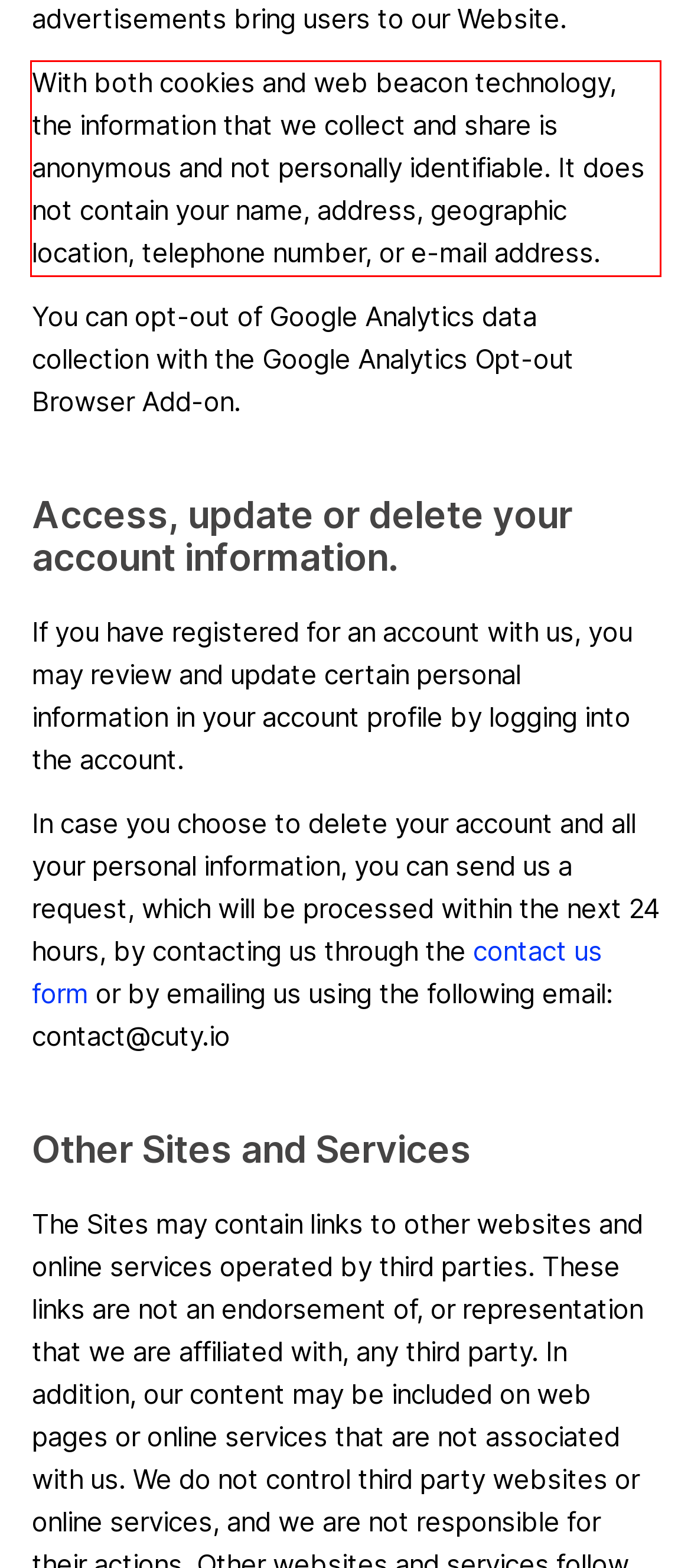Examine the webpage screenshot and use OCR to recognize and output the text within the red bounding box.

With both cookies and web beacon technology, the information that we collect and share is anonymous and not personally identifiable. It does not contain your name, address, geographic location, telephone number, or e-mail address.